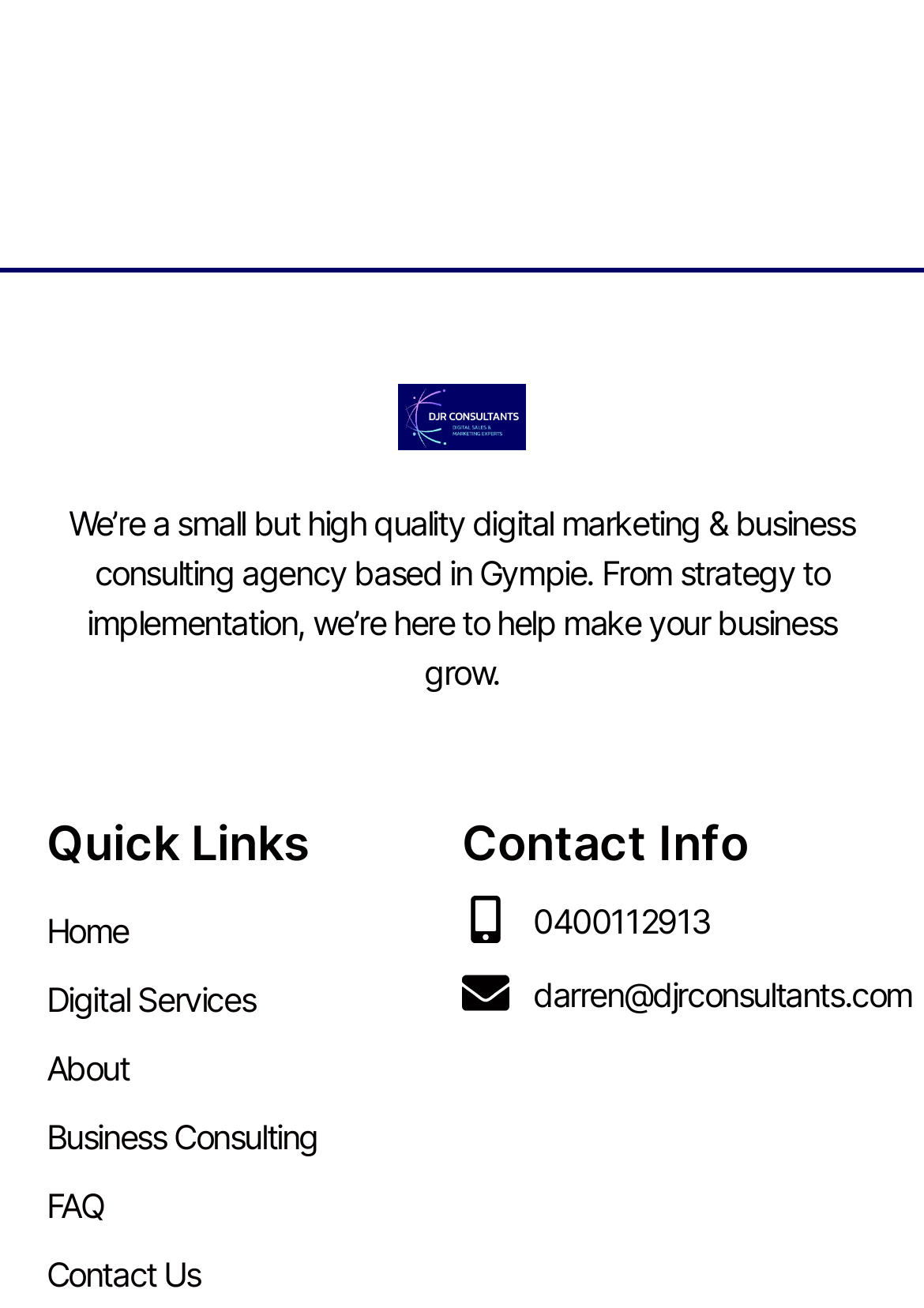What is the phone number of the agency?
Refer to the image and provide a thorough answer to the question.

The phone number of the agency can be found in the contact info section, which is located on the right side of the webpage, below the 'Contact Info' heading.